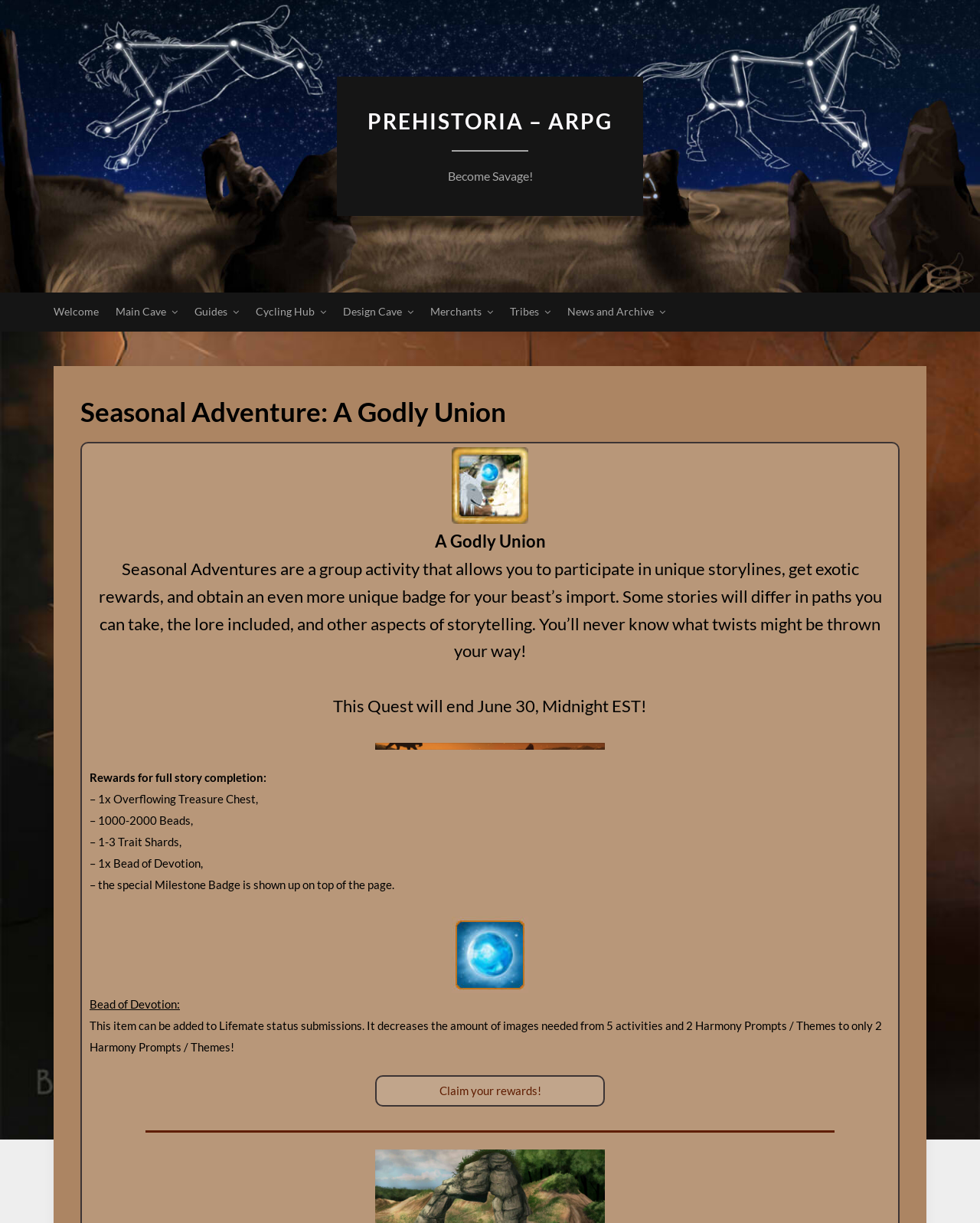What is the purpose of the Bead of Devotion?
Use the image to answer the question with a single word or phrase.

Decreases Lifemate status submission requirements